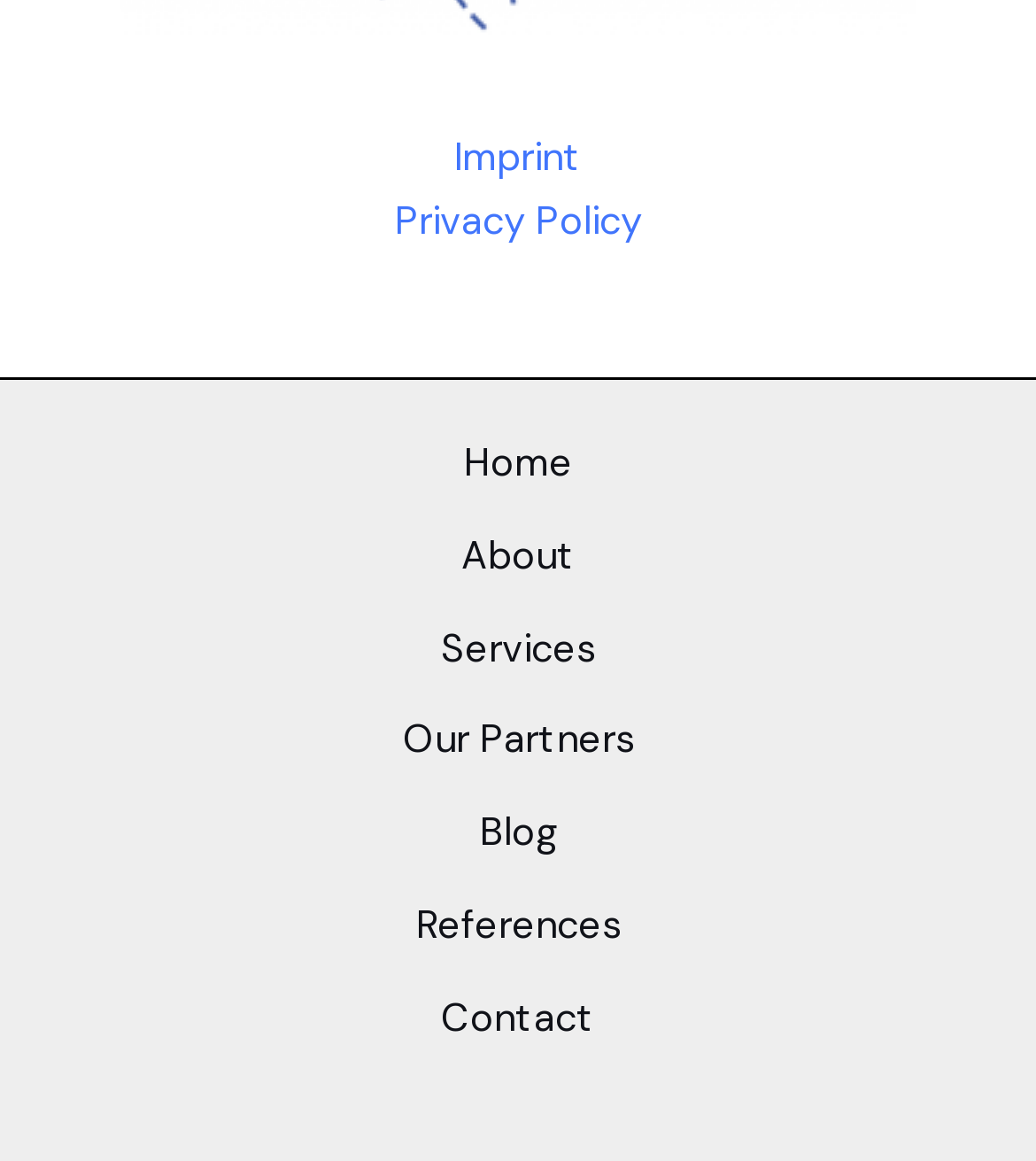Please specify the coordinates of the bounding box for the element that should be clicked to carry out this instruction: "check blog posts". The coordinates must be four float numbers between 0 and 1, formatted as [left, top, right, bottom].

[0.463, 0.692, 0.537, 0.771]